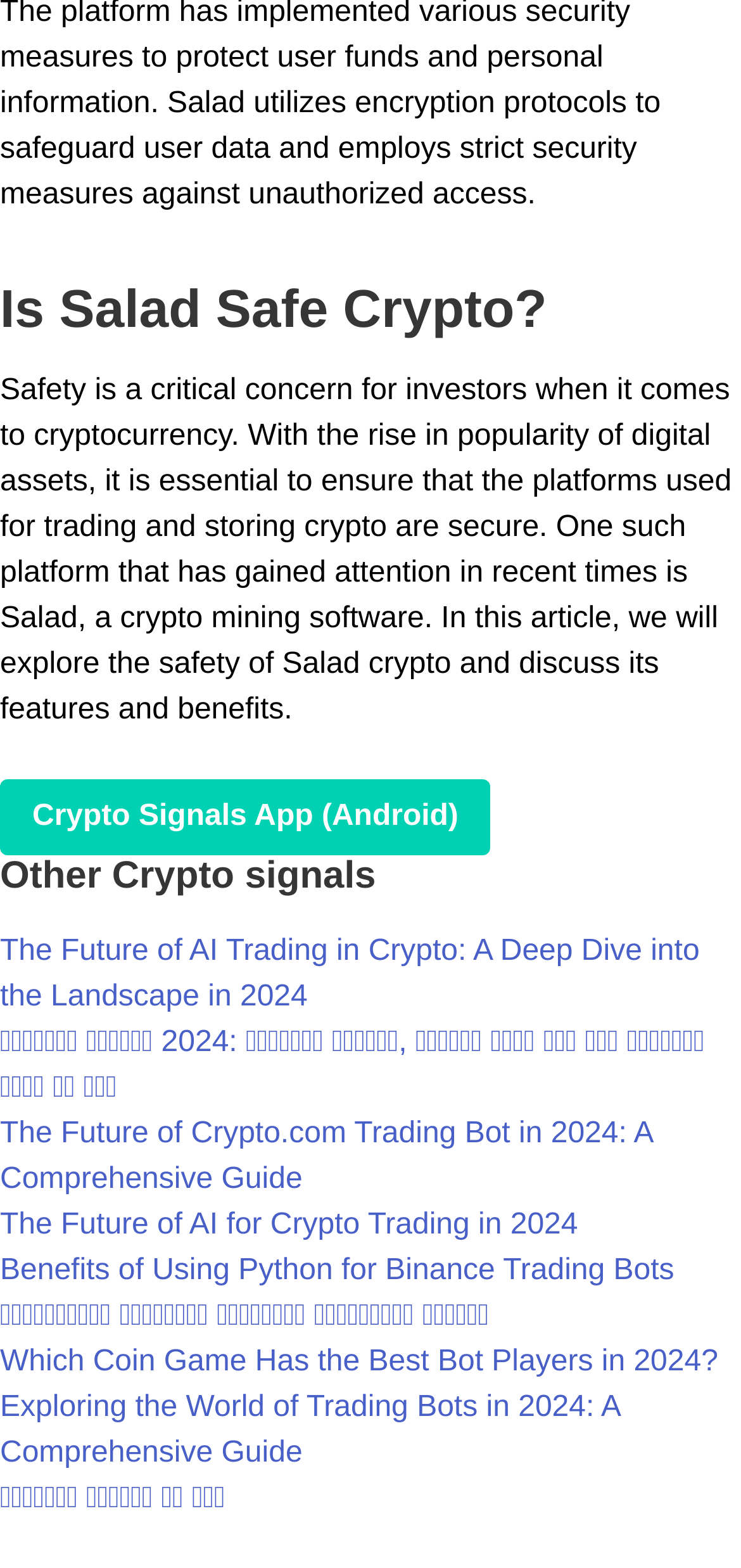Determine the bounding box coordinates for the HTML element described here: "Training".

None